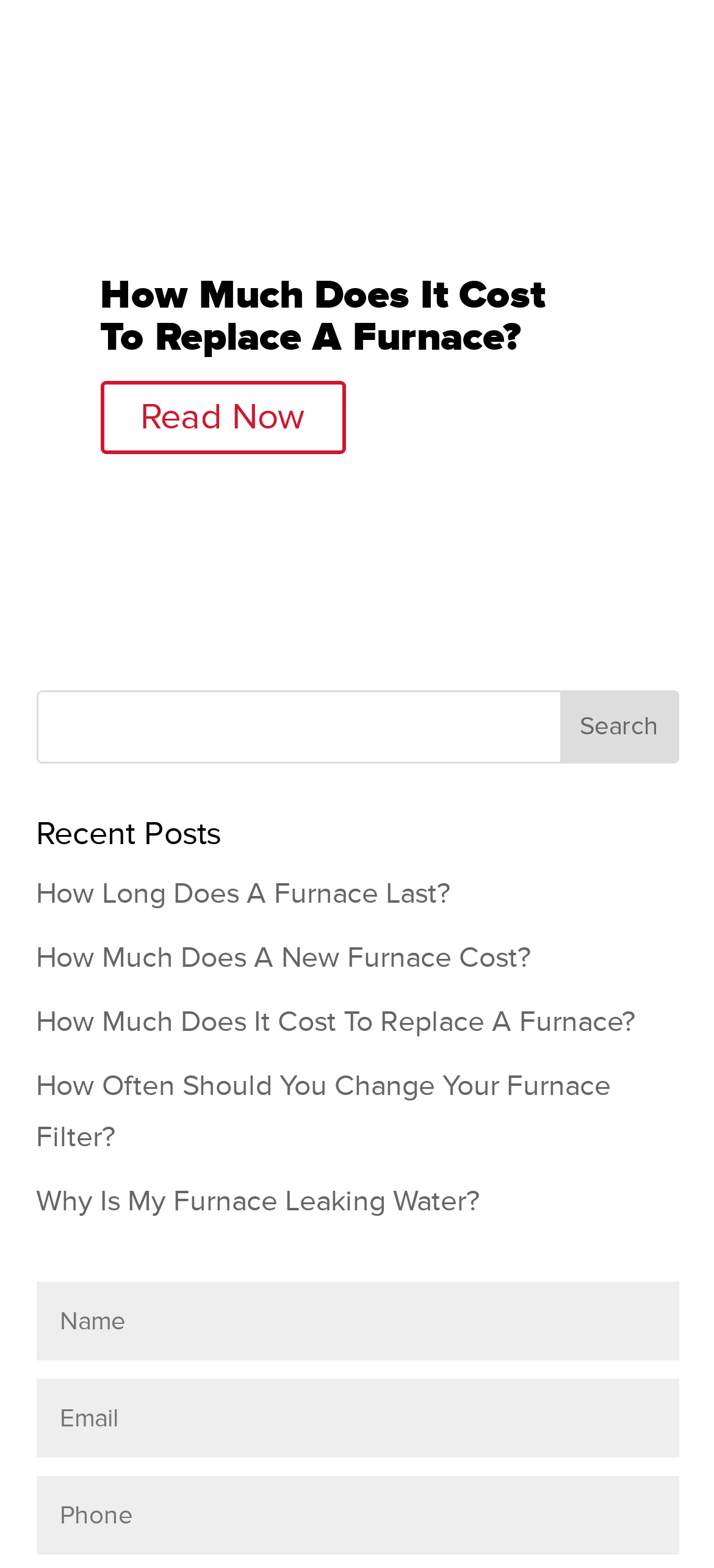What can be done in the search bar?
Please answer the question with a single word or phrase, referencing the image.

Search for furnace-related topics